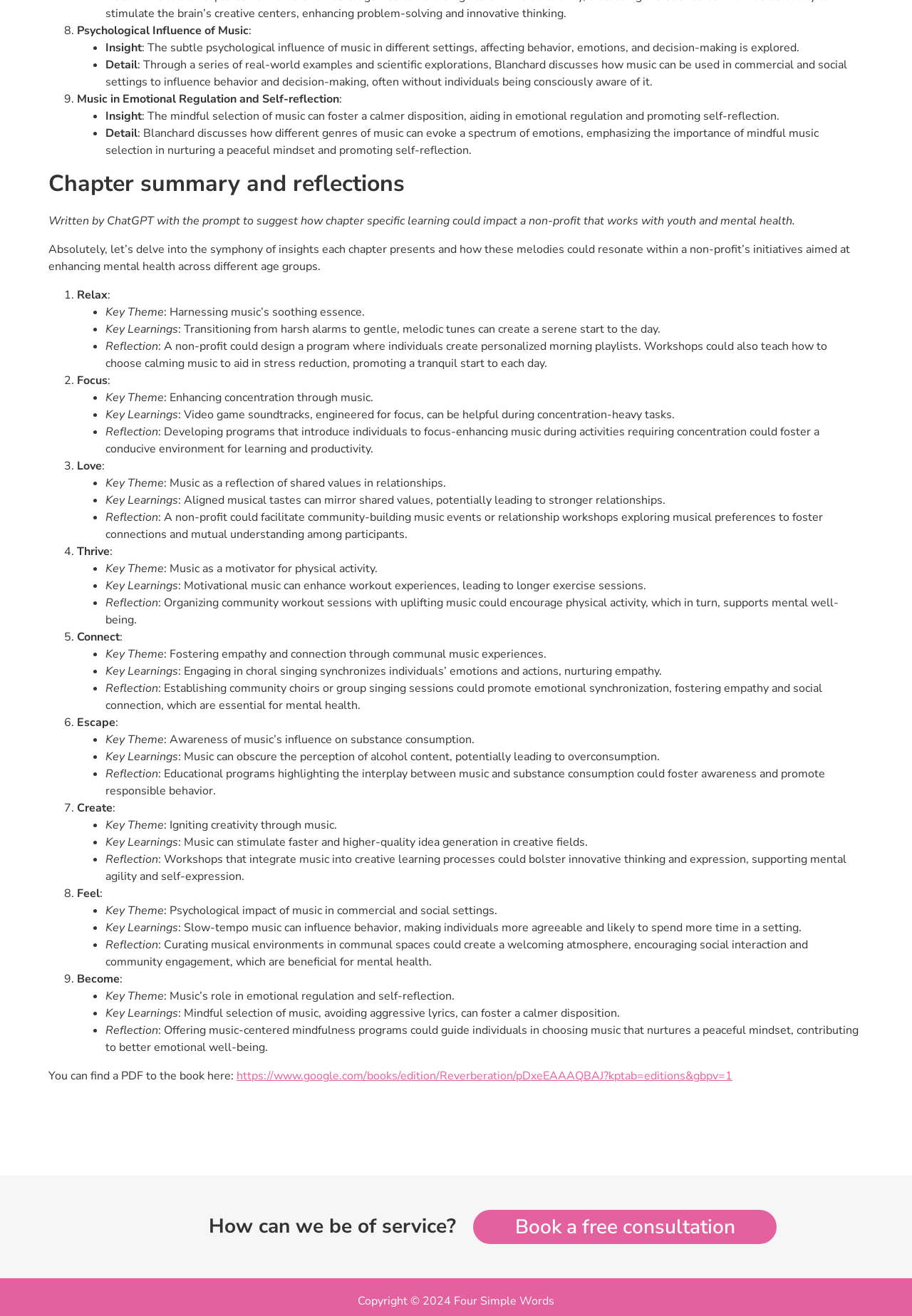What is the theme of the first section?
Please answer the question with a detailed and comprehensive explanation.

The ListMarker element '1.' and the subsequent StaticText elements 'Relax' and 'Harnessing music’s soothing essence.' suggest that the theme of the first section is related to relaxation and the soothing effects of music.